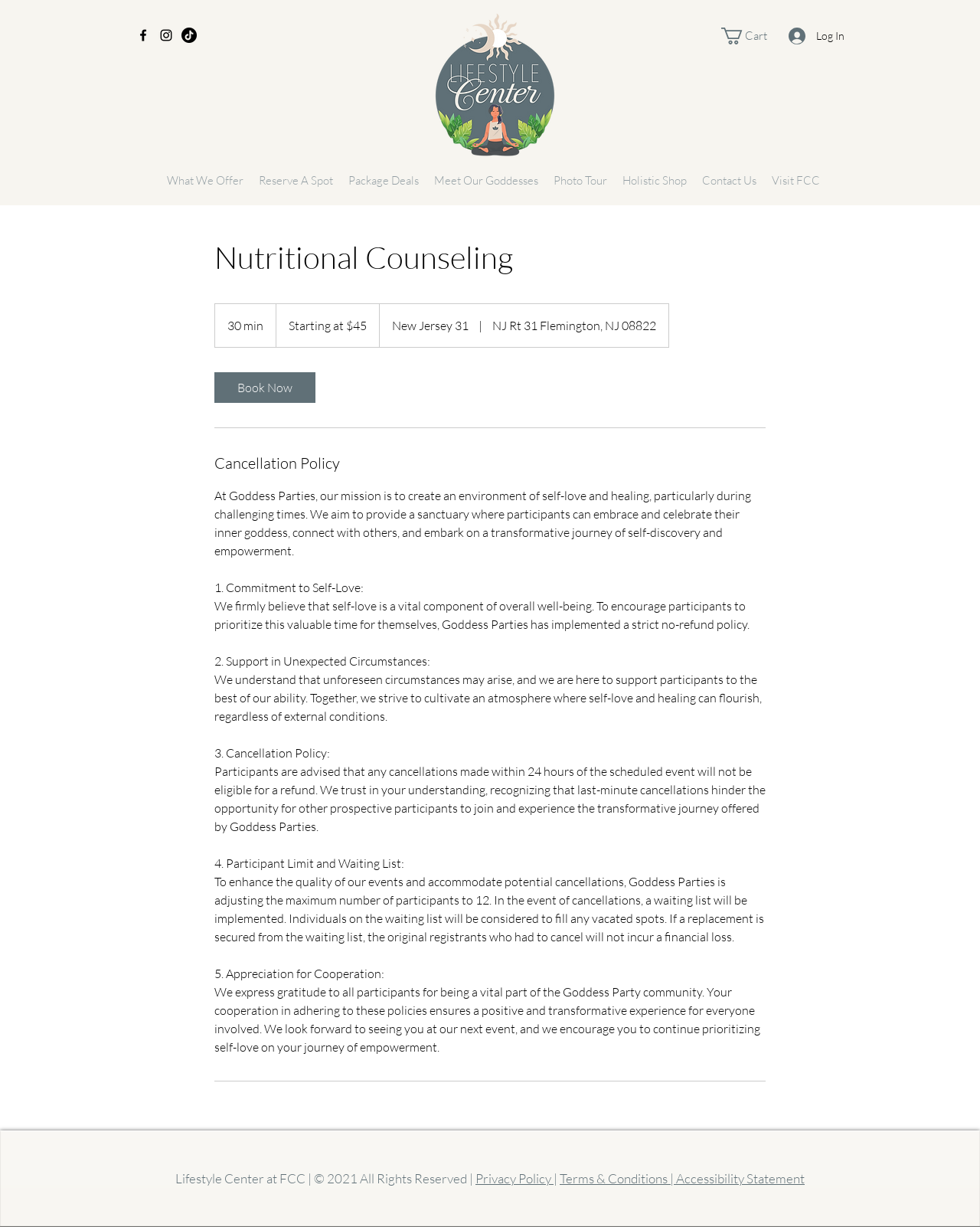Locate the bounding box coordinates of the segment that needs to be clicked to meet this instruction: "Visit the Holistic Shop".

[0.627, 0.138, 0.709, 0.157]